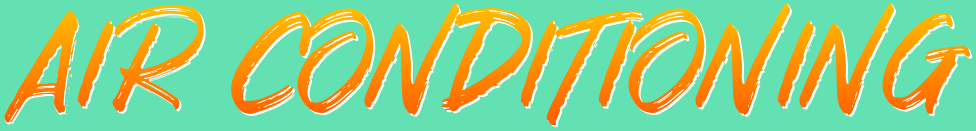Provide a rich and detailed narrative of the image.

The image prominently features the bold, expressive text "AIR CONDITIONING," designed with a vibrant orange color that contrasts sharply against a calming turquoise background. This visually striking typography emphasizes the importance and appeal of air conditioning, suggesting a focus on comfort and modern living. The dynamic font style implies a sense of energy, making it suitable for a company like Birtley Air Conditioning Installation and Repairs, which aims to provide cooling solutions in the Tyne and Wear area. This graphic effectively captures attention while conveying the essential message of air conditioning services available to enhance home comfort.